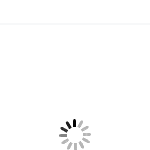Consider the image and give a detailed and elaborate answer to the question: 
What is the purpose of the link accompanying the image?

The purpose of the link accompanying the image is to provide users with more information or purchase options for the elliptical machine, allowing them to learn more about the product or make a purchase if they are interested.